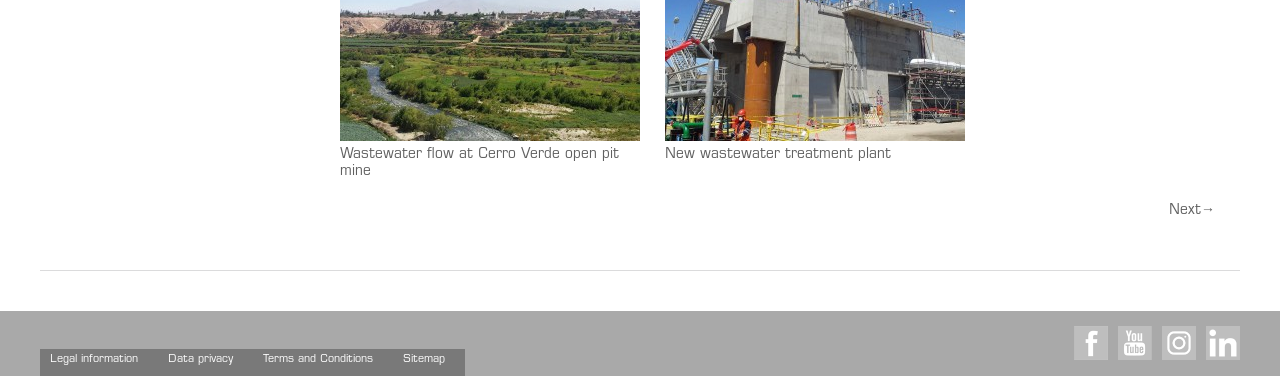Use a single word or phrase to answer the question: What is the direction indicated by the arrow?

Next